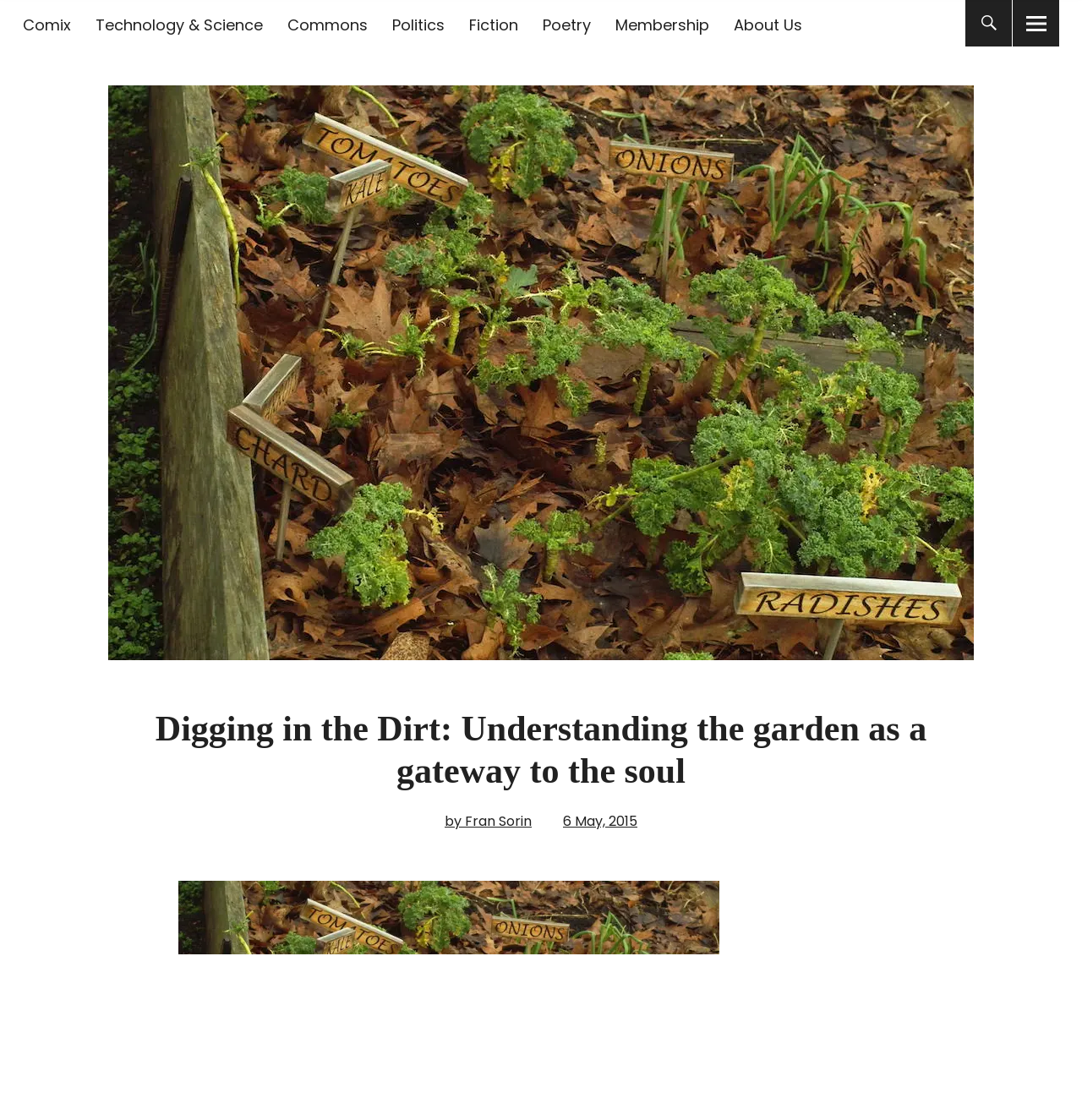Based on the image, provide a detailed and complete answer to the question: 
What is the name of the publication?

I looked for the name of the publication and found it in the top-left corner of the webpage, which is 'The Seattle Star'.